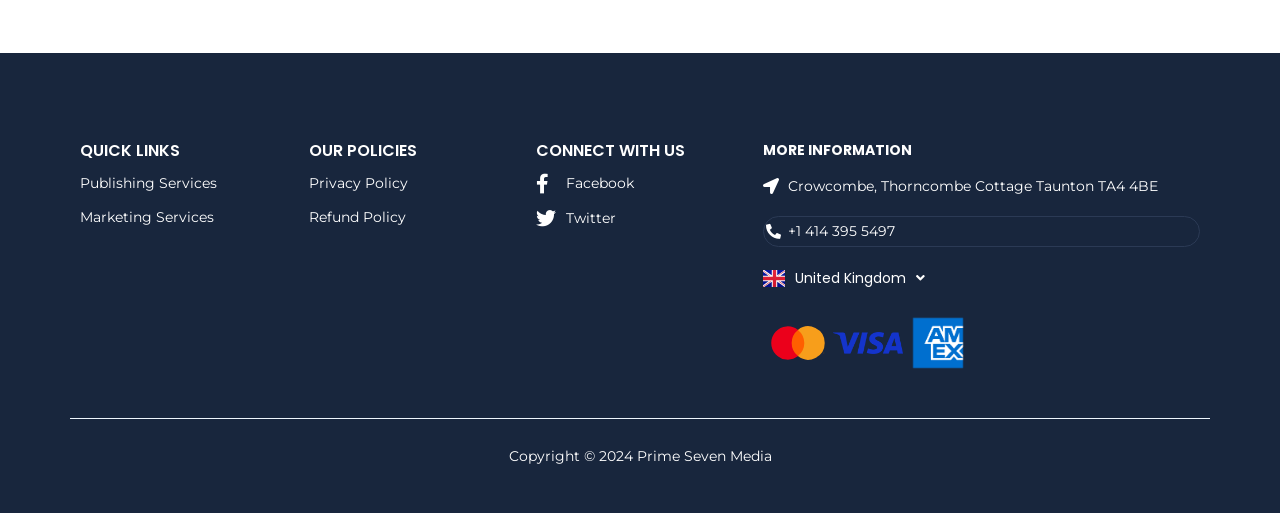What is the country where the company is located?
Using the image as a reference, answer with just one word or a short phrase.

United Kingdom